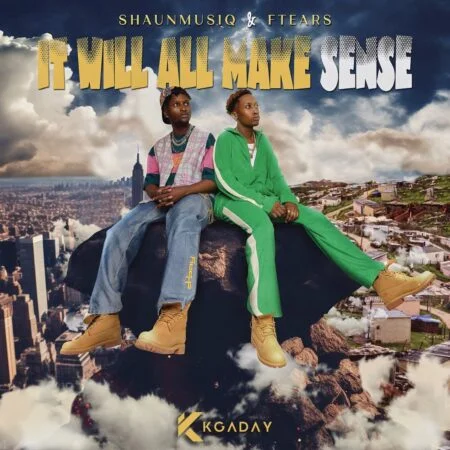What is the style of the cityscape in the background?
Please answer the question with a detailed and comprehensive explanation.

The clouds and artistically rendered landscape blend together below the artists' feet, creating a dreamlike effect that enhances the visual impact of the cover art, which suggests that the style of the cityscape in the background is dreamlike.